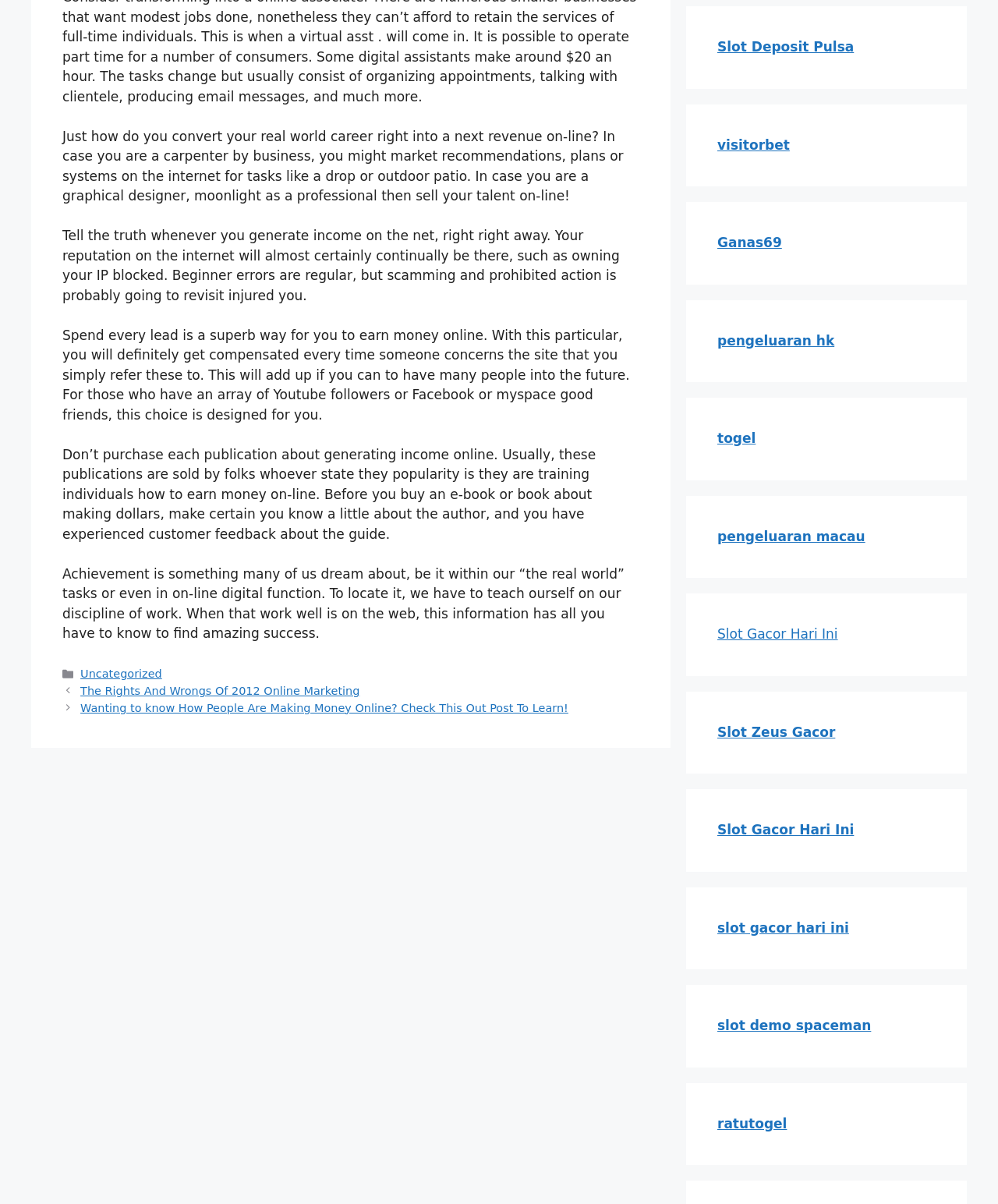What is the topic of the first paragraph?
Refer to the image and give a detailed answer to the question.

The first paragraph starts with 'Just how do you convert your real world career right into a next revenue on-line?' and continues to explain how a carpenter or graphical designer can monetize their skills online. Therefore, the topic of the first paragraph is converting real-world career to online revenue.